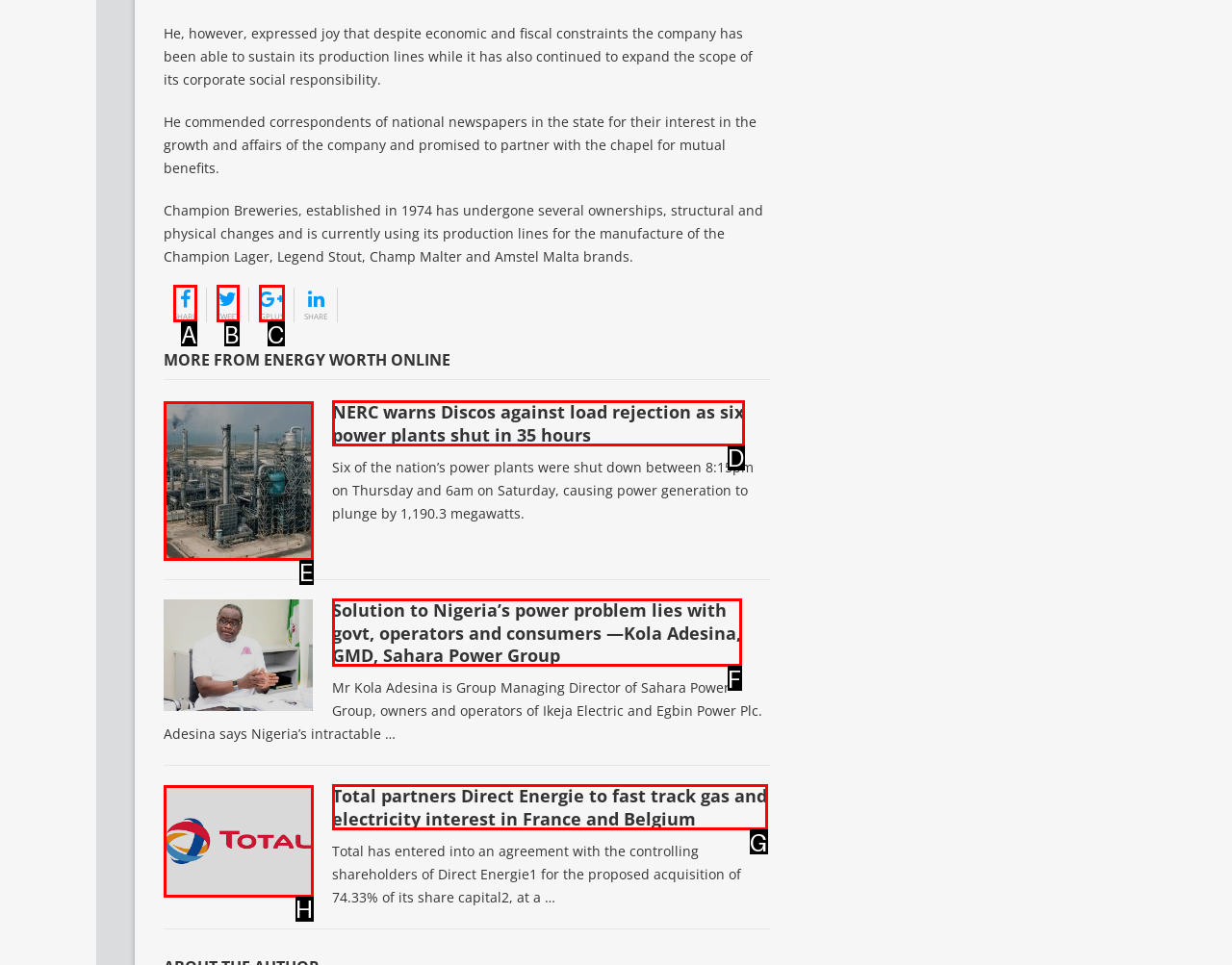Identify the HTML element to select in order to accomplish the following task: Read more about NERC warns Discos against load rejection as six power plants shut in 35 hours
Reply with the letter of the chosen option from the given choices directly.

D